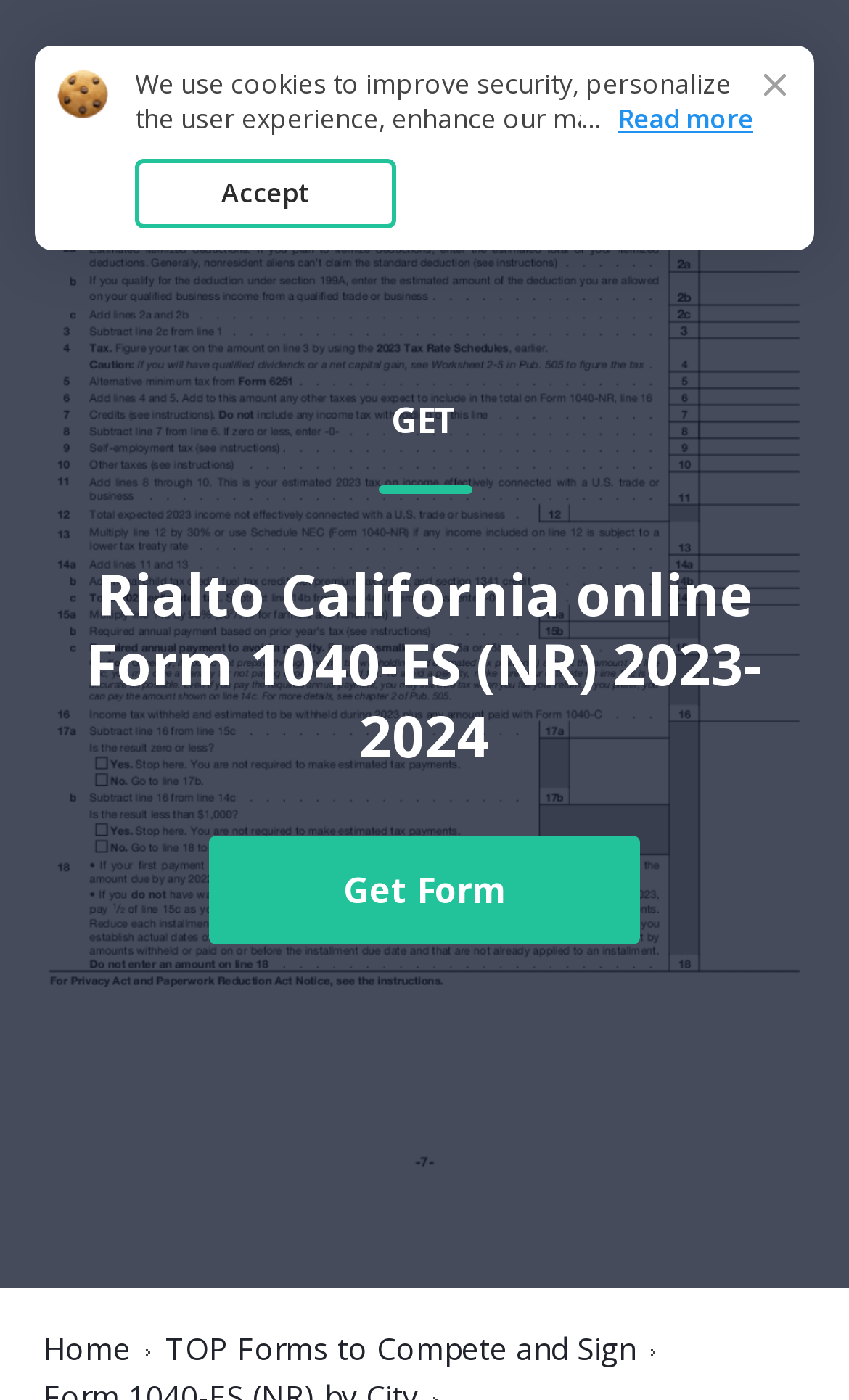Extract the bounding box coordinates for the UI element described by the text: "Home". The coordinates should be in the form of [left, top, right, bottom] with values between 0 and 1.

[0.051, 0.951, 0.154, 0.976]